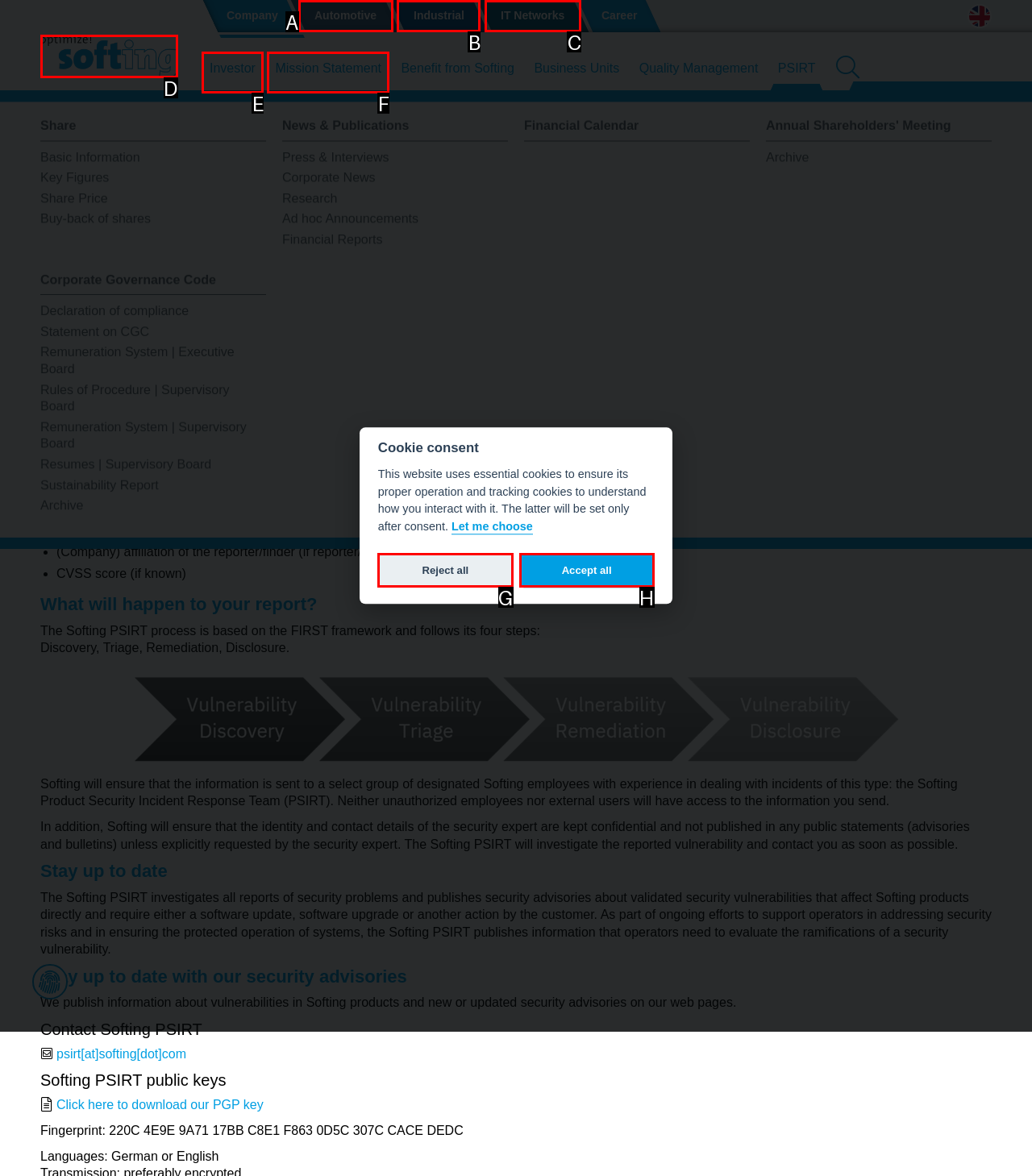Identify which HTML element matches the description: parent_node: Email * aria-describedby="email-notes" name="email"
Provide your answer in the form of the letter of the correct option from the listed choices.

None